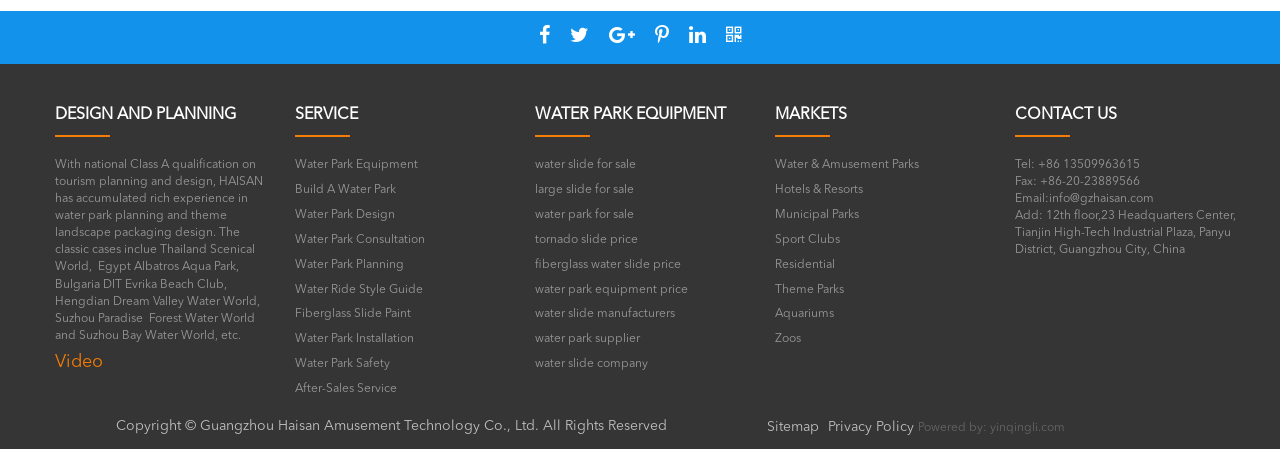Find the bounding box coordinates of the clickable area that will achieve the following instruction: "Contact Us".

[0.793, 0.238, 0.873, 0.273]